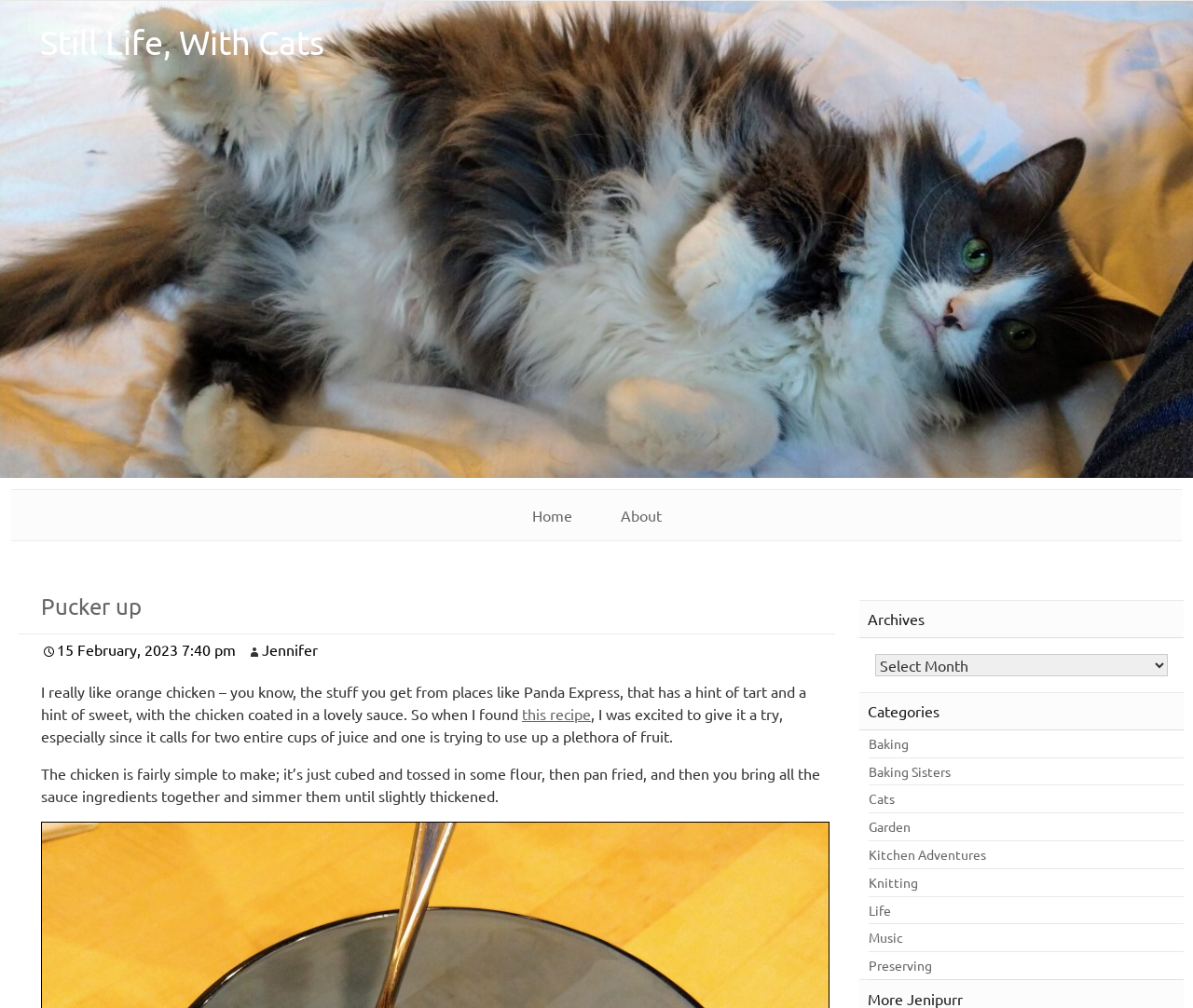Find the bounding box coordinates of the element's region that should be clicked in order to follow the given instruction: "go to home page". The coordinates should consist of four float numbers between 0 and 1, i.e., [left, top, right, bottom].

[0.425, 0.487, 0.5, 0.535]